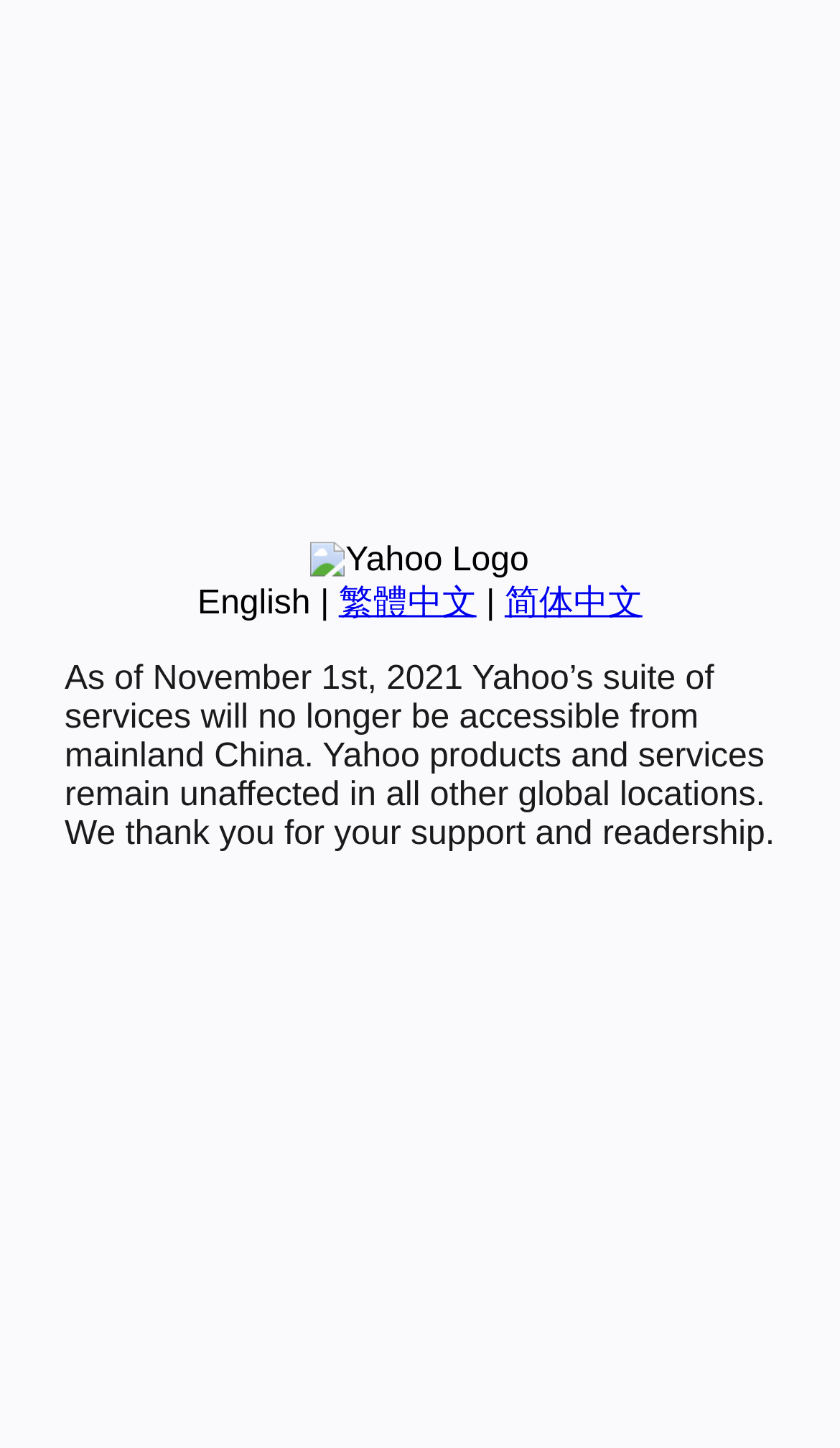Determine the bounding box of the UI element mentioned here: "English". The coordinates must be in the format [left, top, right, bottom] with values ranging from 0 to 1.

[0.235, 0.404, 0.37, 0.429]